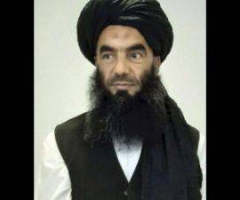What is the man possibly associated with?
Based on the screenshot, provide a one-word or short-phrase response.

geopolitical issues